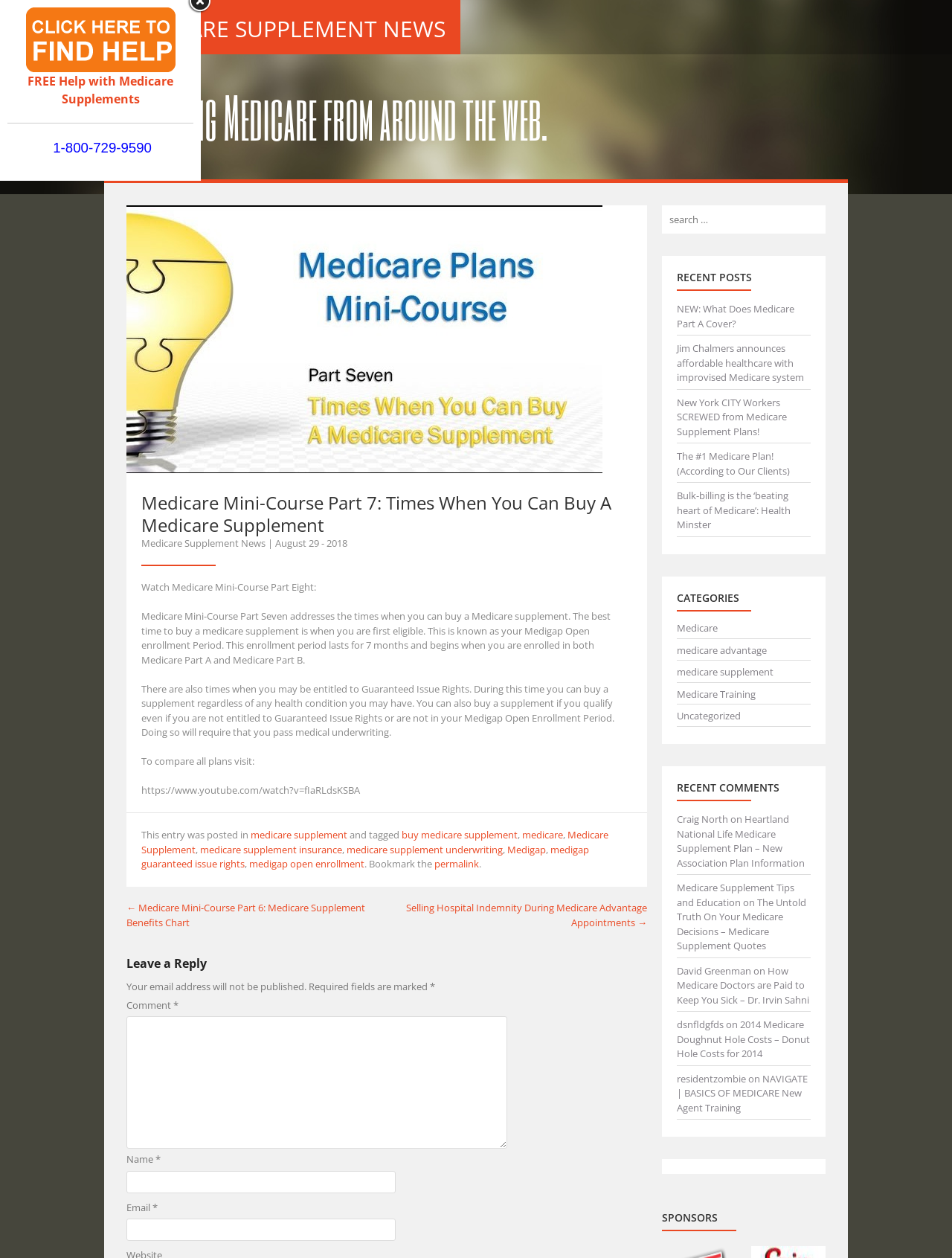Create an in-depth description of the webpage, covering main sections.

The webpage is about Medicare supplements, with a focus on a mini-course part 7 that discusses times when you can buy a Medicare supplement. At the top, there is a heading "MEDICARE SUPPLEMENT NEWS" and a link with the same text. Below this, there is a static text "Everything Medicare from around the web." 

The main content of the webpage is an article with a heading "Medicare Mini-Course Part 7: Times When You Can Buy A Medicare Supplement" and a subheading "Medicare Supplement News | August 29 - 2018". The article explains that the best time to buy a Medicare supplement is during the Medigap Open Enrollment Period, which lasts for 7 months and begins when you are enrolled in both Medicare Part A and Medicare Part B. It also mentions that you can buy a supplement if you qualify, even if you are not entitled to Guaranteed Issue Rights or are not in your Medigap Open Enrollment Period, but this will require passing medical underwriting.

To the right of the article, there is an image. Below the article, there are links to compare all plans and a YouTube video link. 

At the bottom of the webpage, there is a footer section with links to related topics such as Medicare supplement, buy Medicare supplement, Medicare, and Medigap. There are also links to recent posts, including "NEW: What Does Medicare Part A Cover?" and "Jim Chalmers announces affordable healthcare with improvised Medicare system". 

On the right side of the webpage, there are sections for recent comments, categories, and sponsors. The recent comments section shows comments from users, including Craig North and David Greenman. The categories section has links to topics such as Medicare, Medicare advantage, and Medicare training. The sponsors section has a heading "SPONSORS" but no visible content.

At the top right corner of the webpage, there is a search box with a static text "Search". Below the search box, there are links to recent posts.